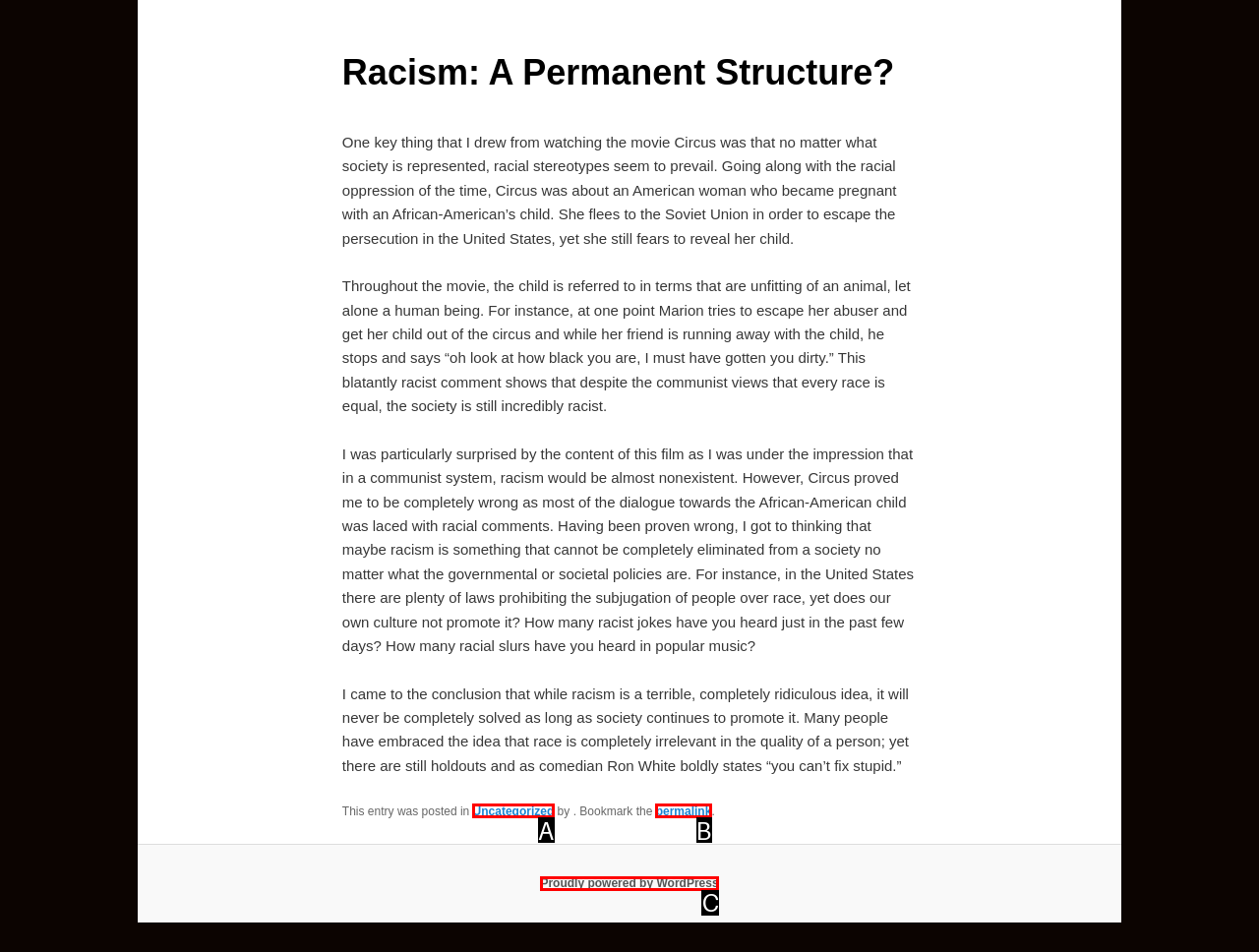Tell me which one HTML element best matches the description: Uncategorized Answer with the option's letter from the given choices directly.

A